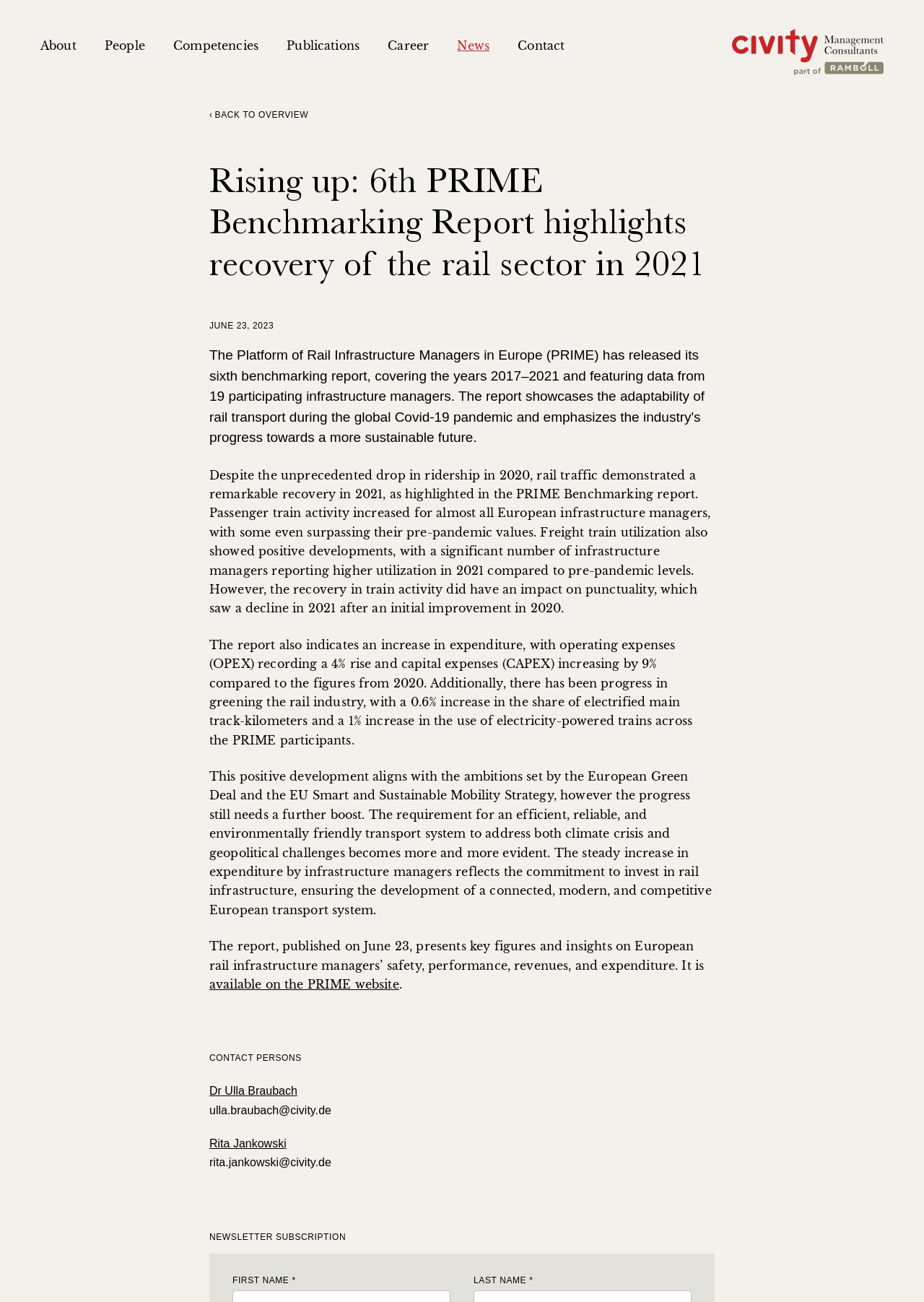Locate the bounding box coordinates of the area to click to fulfill this instruction: "Click on the 'Contact' link". The bounding box should be presented as four float numbers between 0 and 1, in the order [left, top, right, bottom].

[0.56, 0.027, 0.611, 0.043]